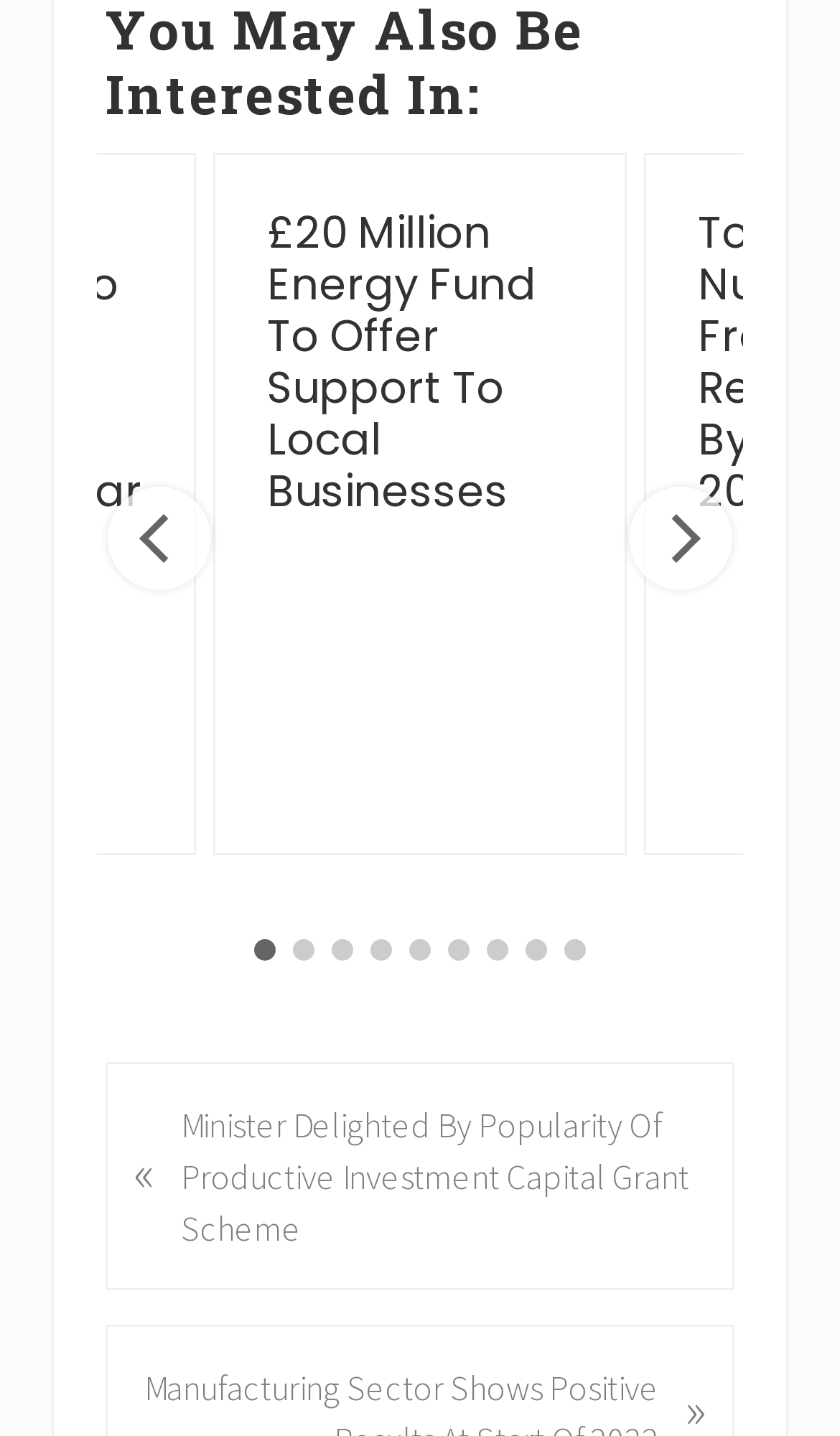Find the bounding box of the UI element described as follows: "6".

[0.533, 0.654, 0.559, 0.669]